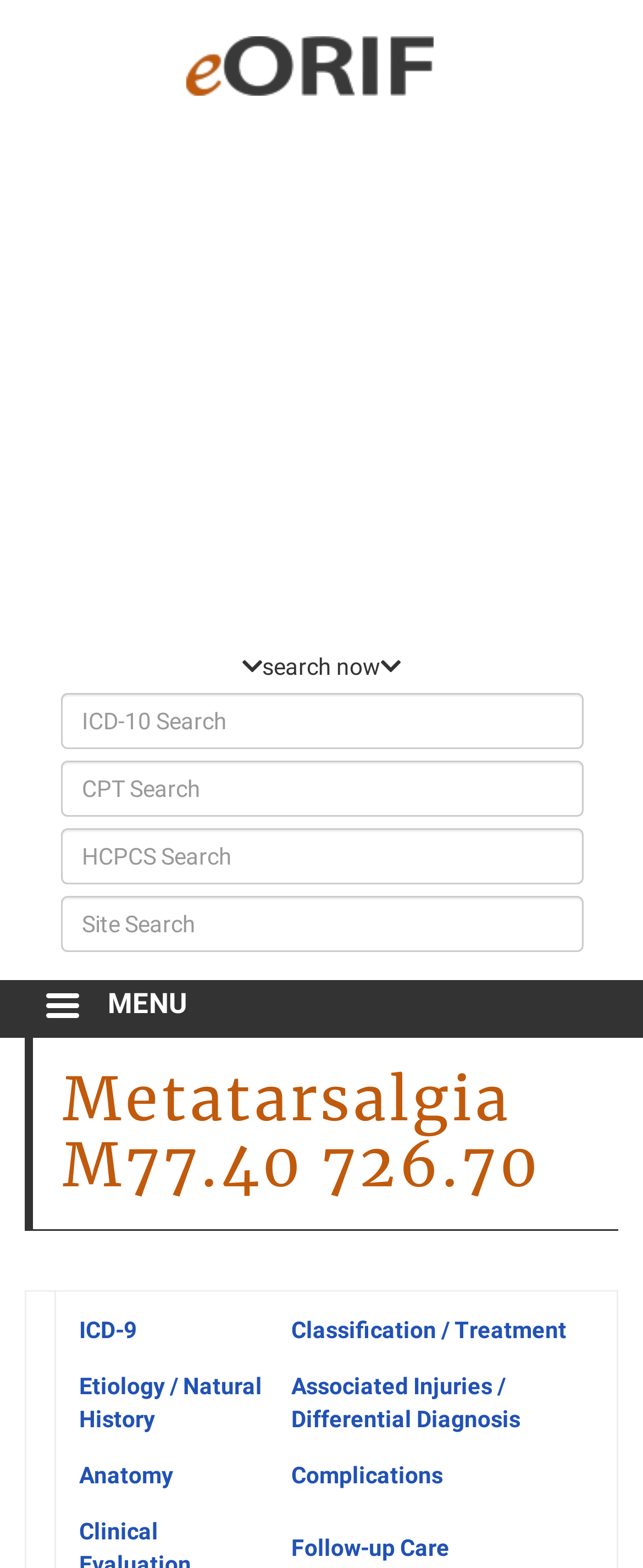Determine the title of the webpage and give its text content.

Metatarsalgia M77.40 726.70